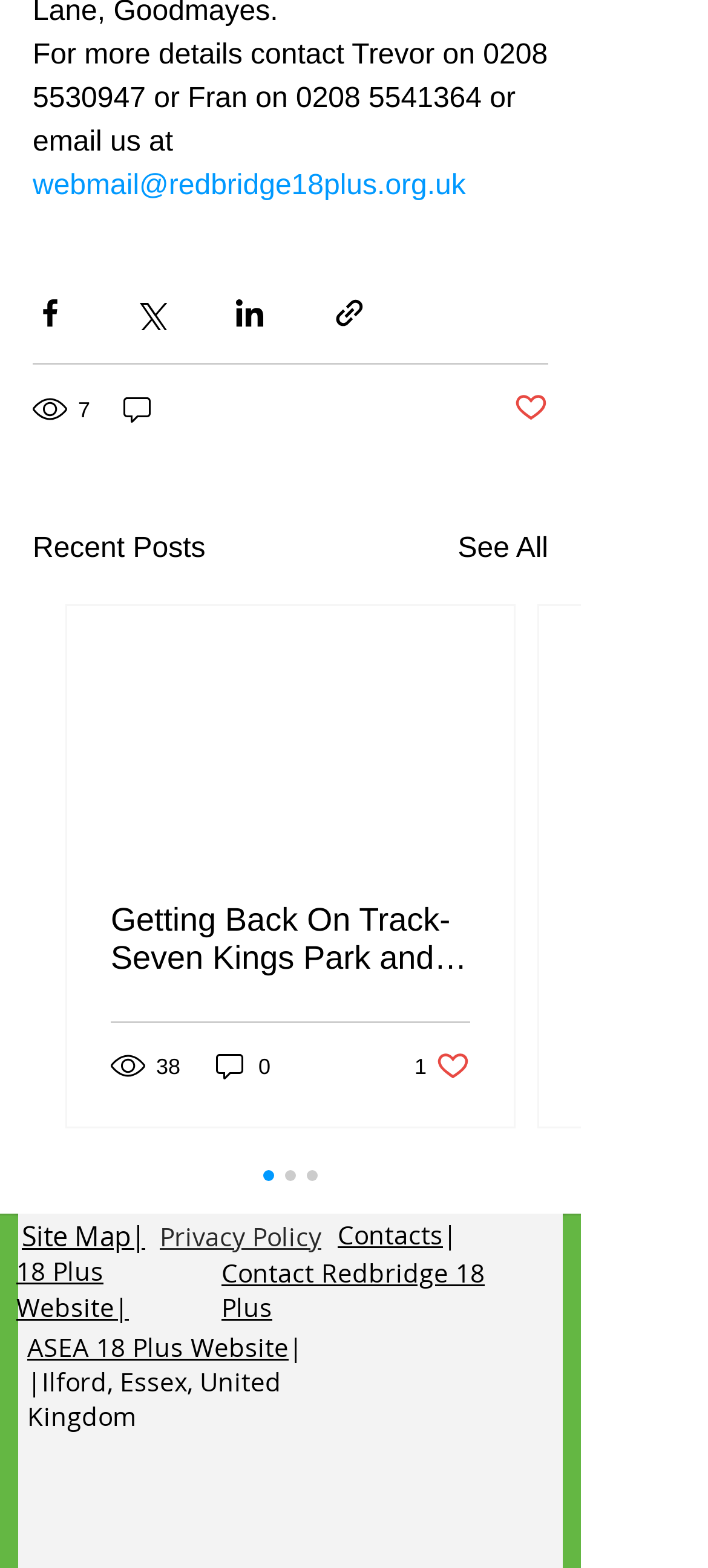What is the contact email address?
Please answer the question as detailed as possible.

The contact email address can be found in the static text element at the top of the webpage, which reads 'For more details contact Trevor on 0208 5530947 or Fran on 0208 5541364 or email us at webmail@redbridge18plus.org.uk'.